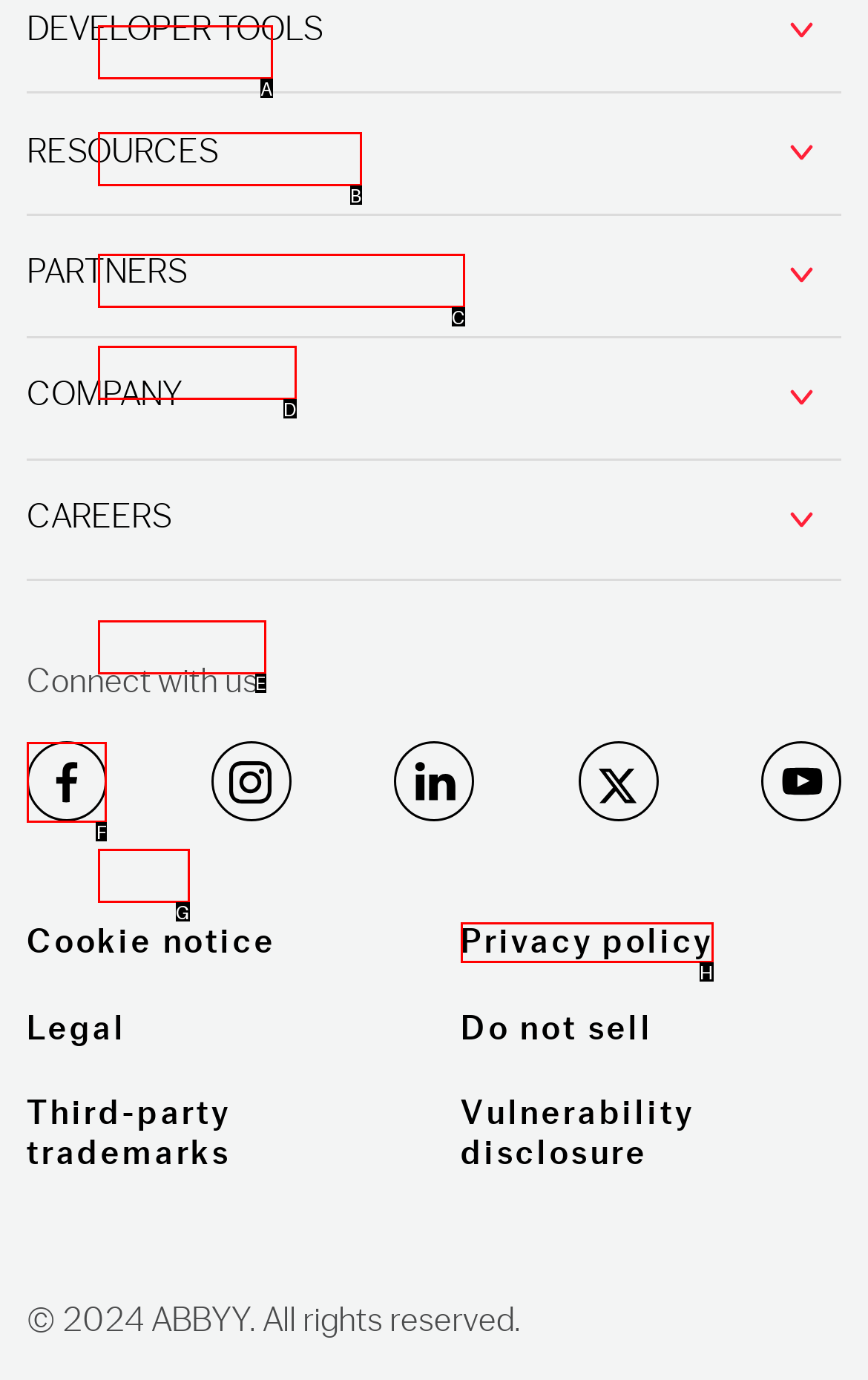Determine the right option to click to perform this task: Connect with us on LinkedIn
Answer with the correct letter from the given choices directly.

F